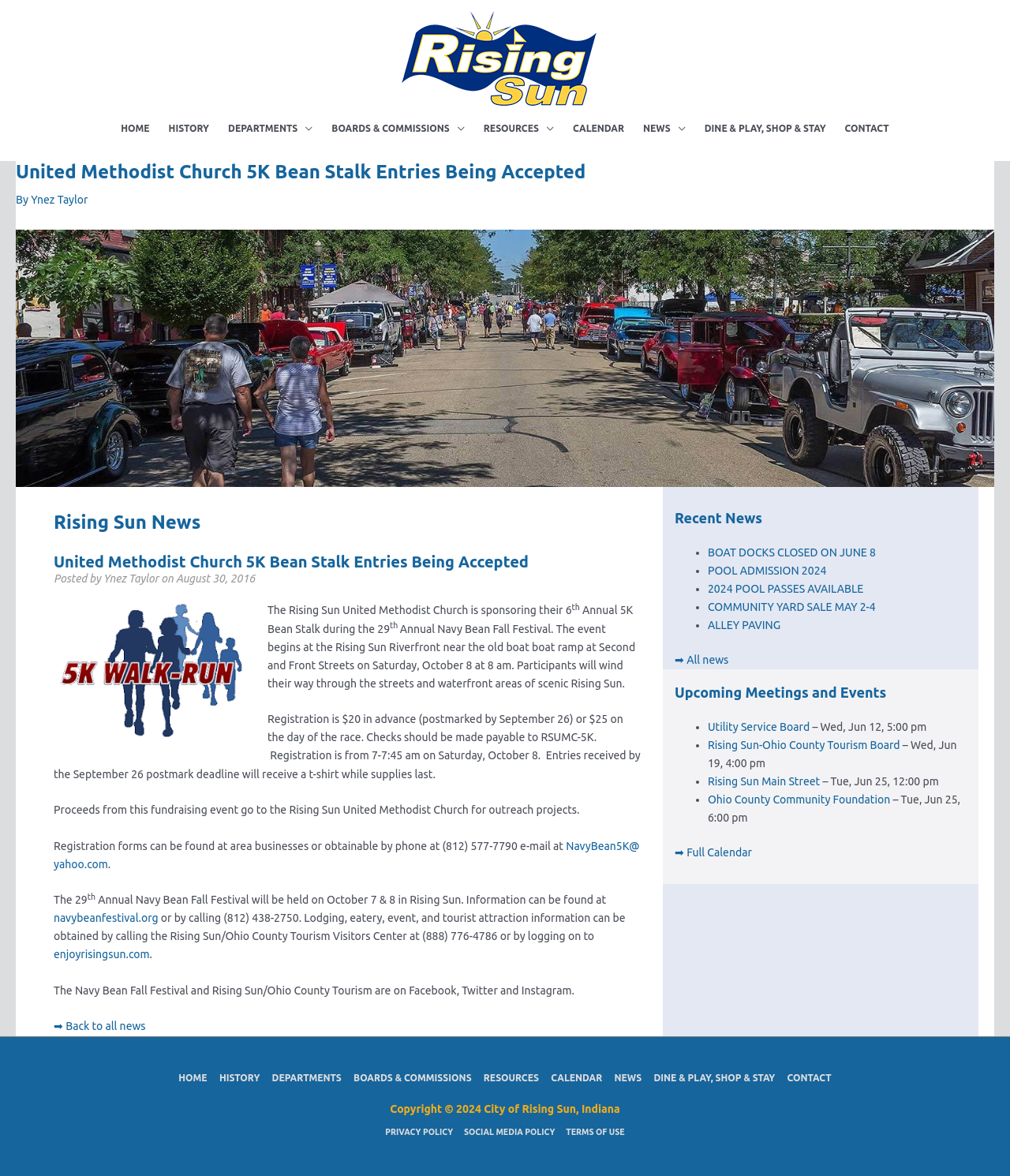Please mark the bounding box coordinates of the area that should be clicked to carry out the instruction: "Follow the 'Facebook' link".

None